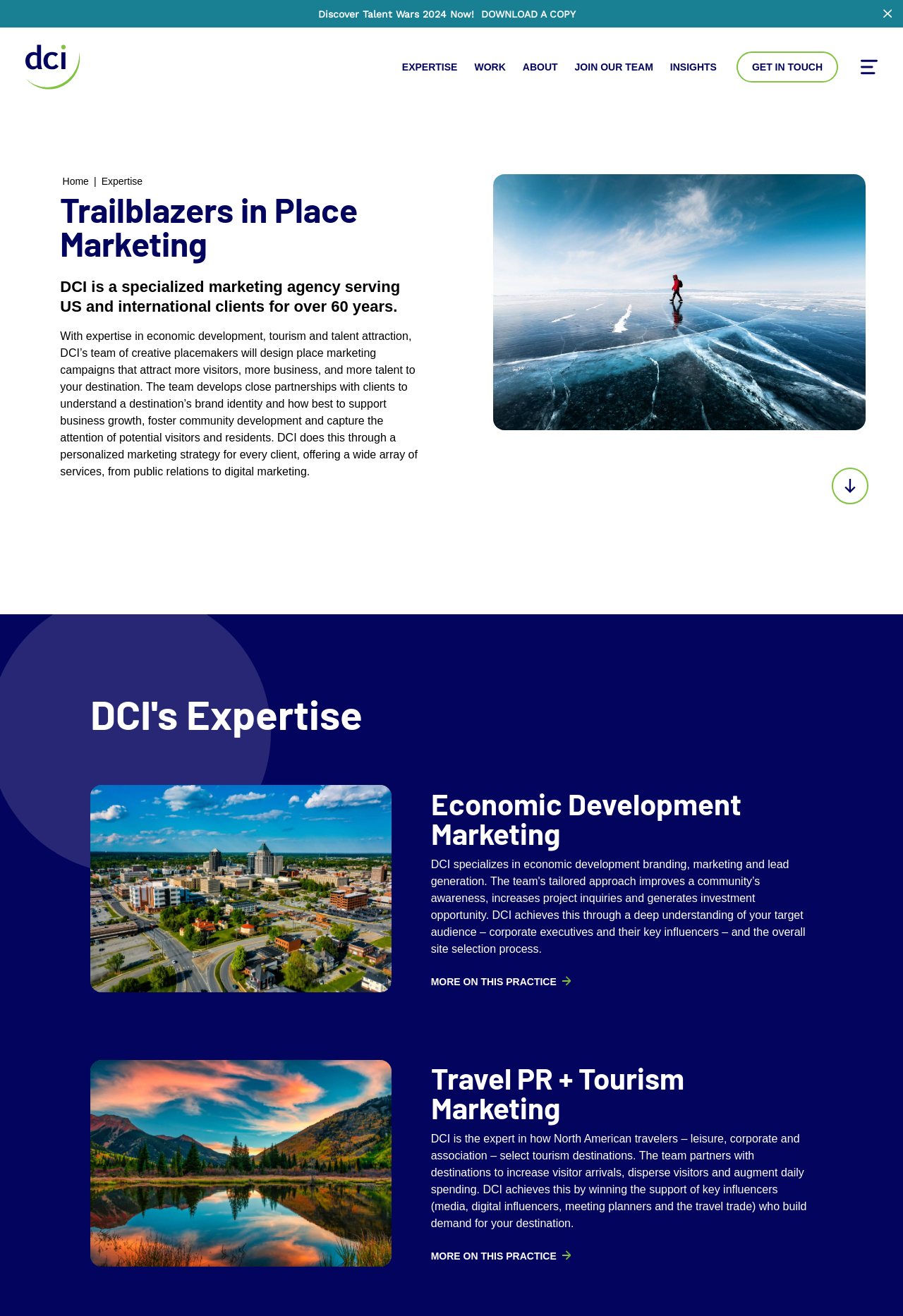What is the location of the link 'Raleigh, NC'?
Using the visual information, reply with a single word or short phrase.

Top-right section